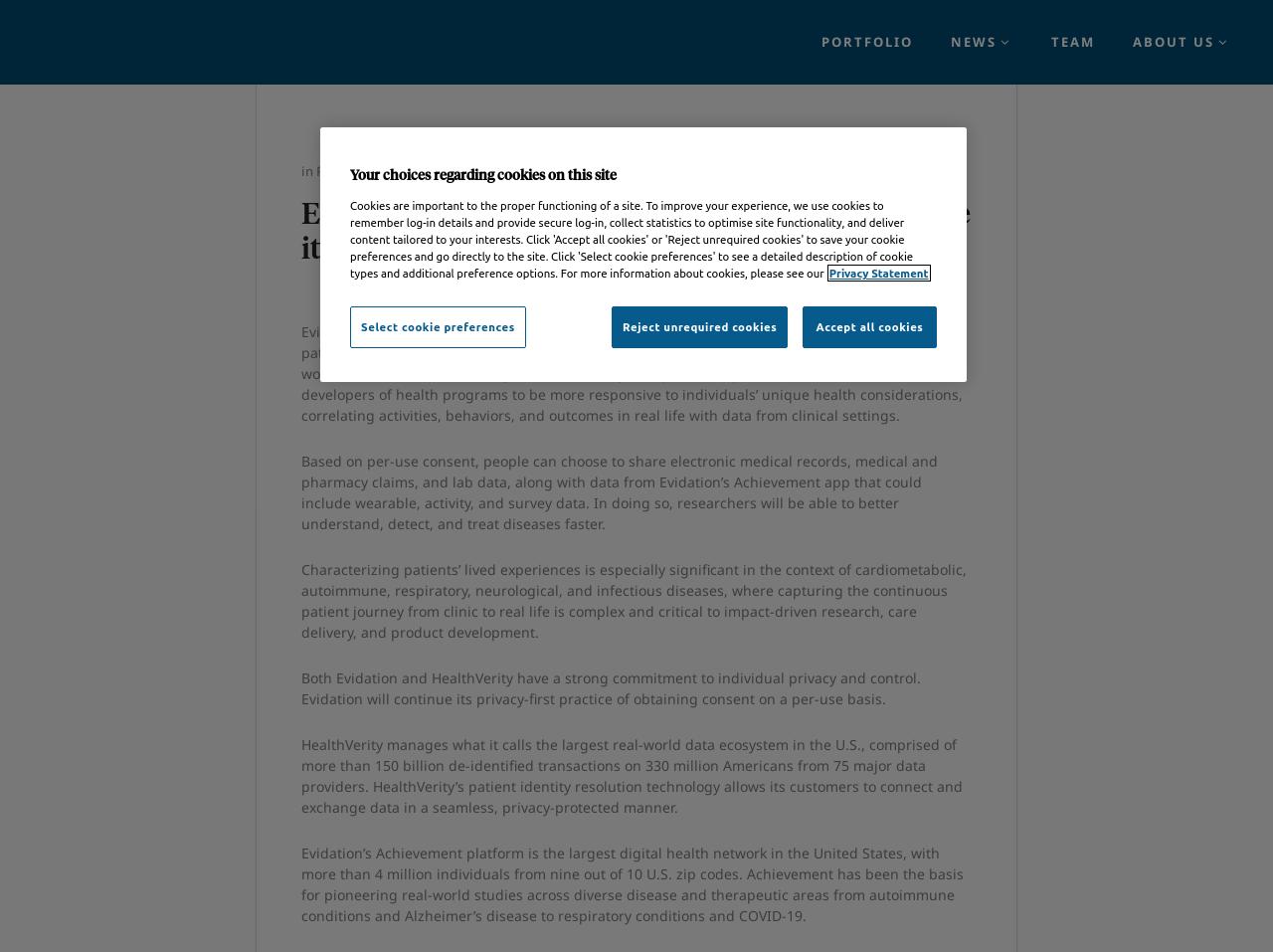Locate the bounding box coordinates of the element you need to click to accomplish the task described by this instruction: "Click on the TEAM link".

[0.811, 0.0, 0.875, 0.089]